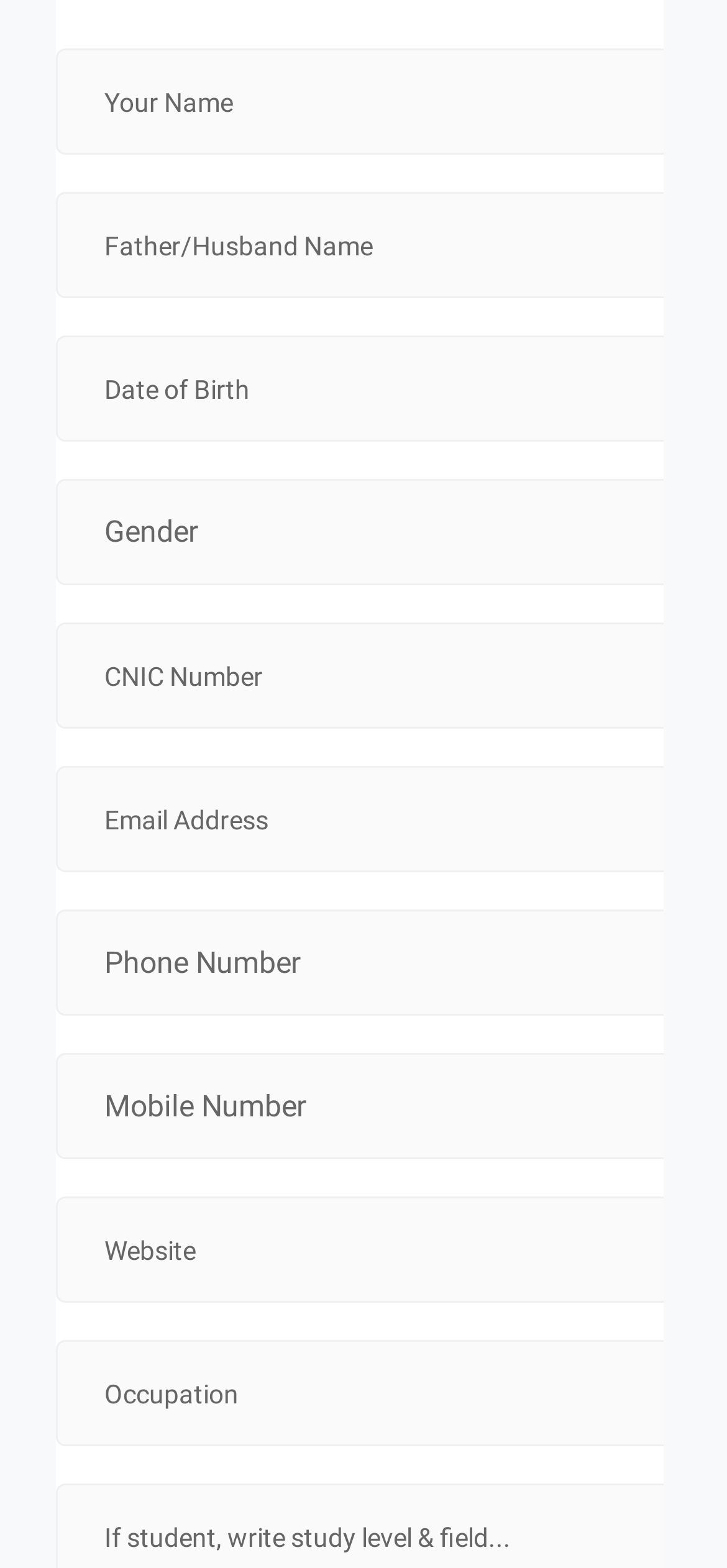How many contact information fields are there?
Answer the question with detailed information derived from the image.

There are four contact information fields: 'Email Address', 'Phone Number', 'Mobile Number', and 'Website'. These fields are used to input different types of contact information.